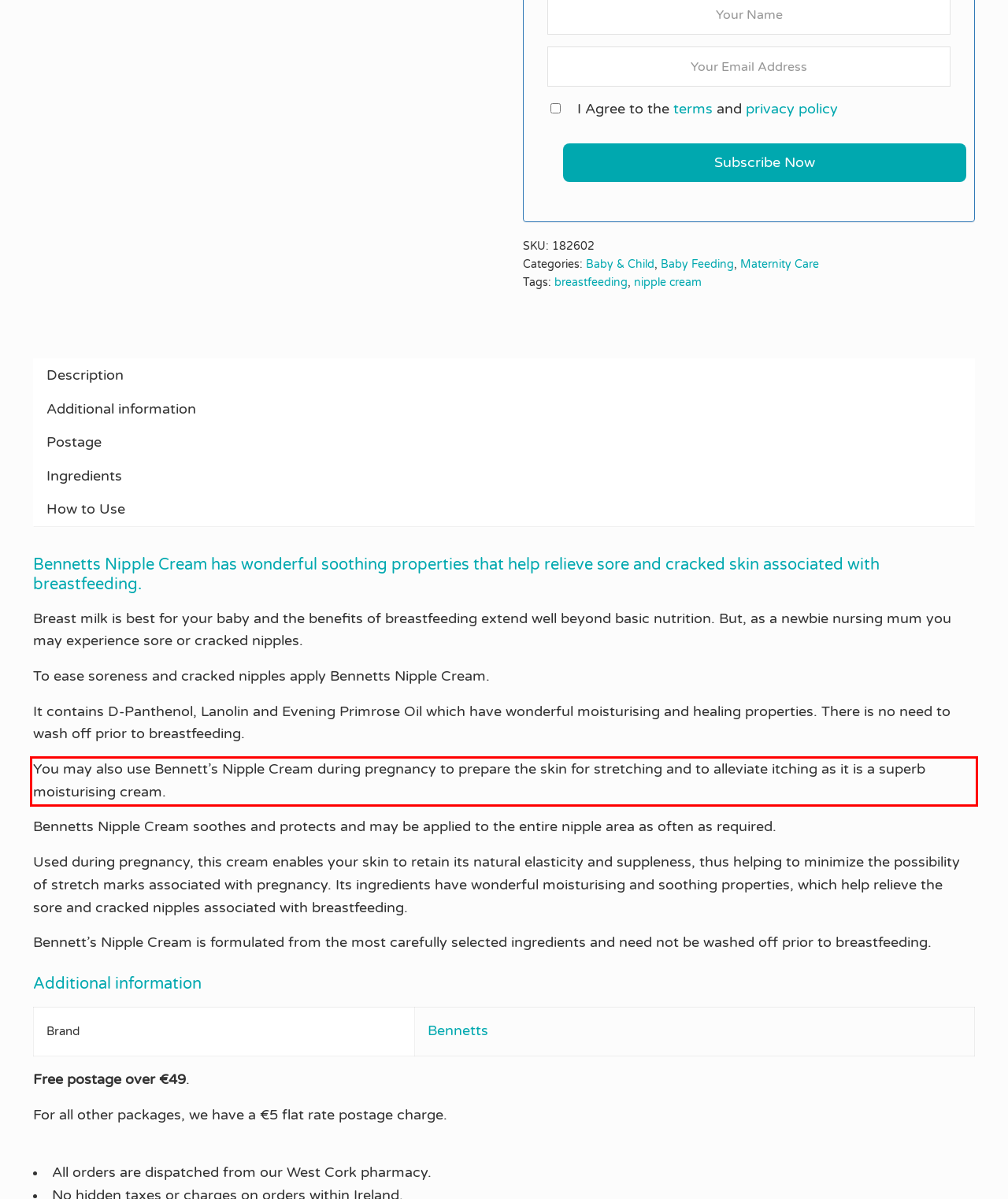Using the provided screenshot, read and generate the text content within the red-bordered area.

You may also use Bennett’s Nipple Cream during pregnancy to prepare the skin for stretching and to alleviate itching as it is a superb moisturising cream.